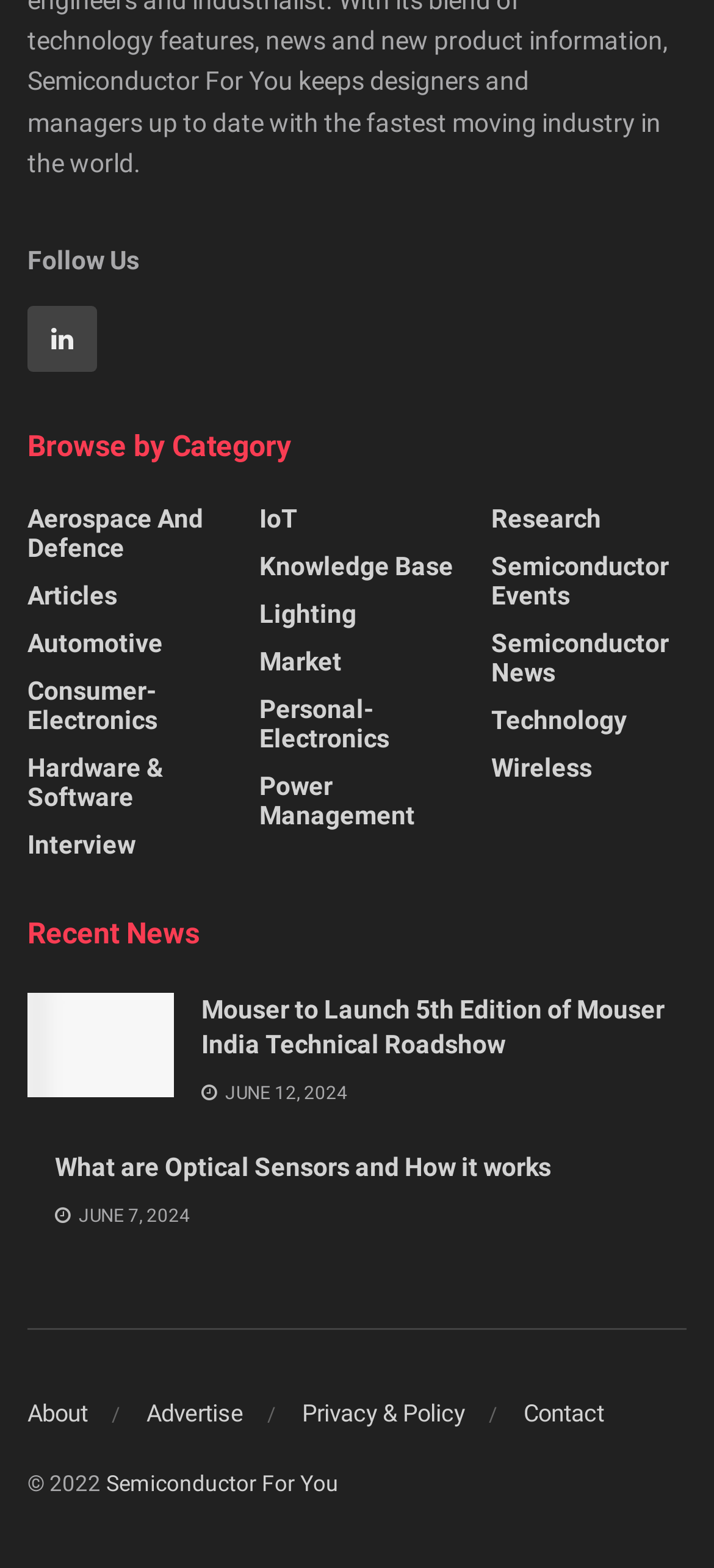Locate the bounding box coordinates of the element that should be clicked to fulfill the instruction: "Read recent news about Mouser to Launch 5th Edition of Mouser India Technical Roadshow".

[0.038, 0.633, 0.244, 0.7]